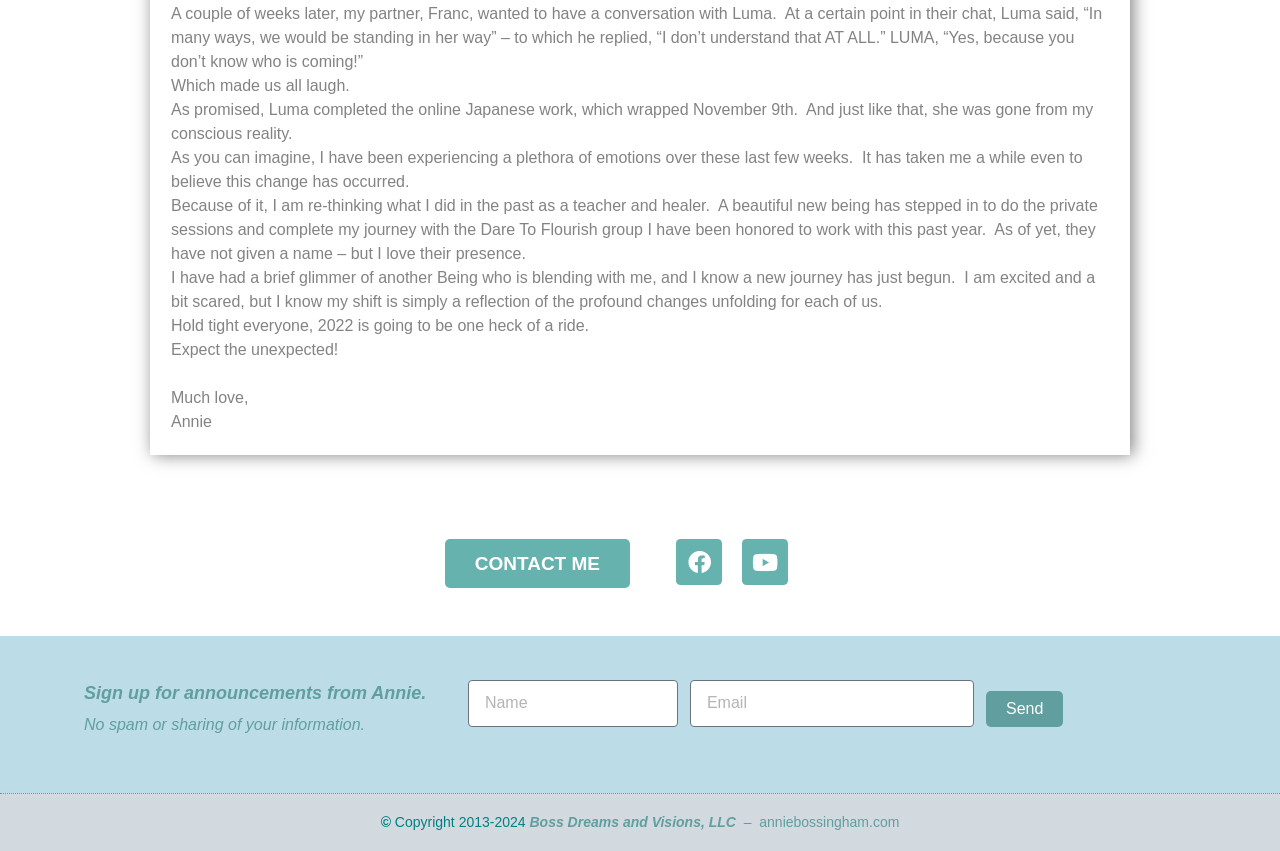Locate and provide the bounding box coordinates for the HTML element that matches this description: "parent_node: Email name="form_fields[email]" placeholder="Email"".

[0.539, 0.799, 0.761, 0.854]